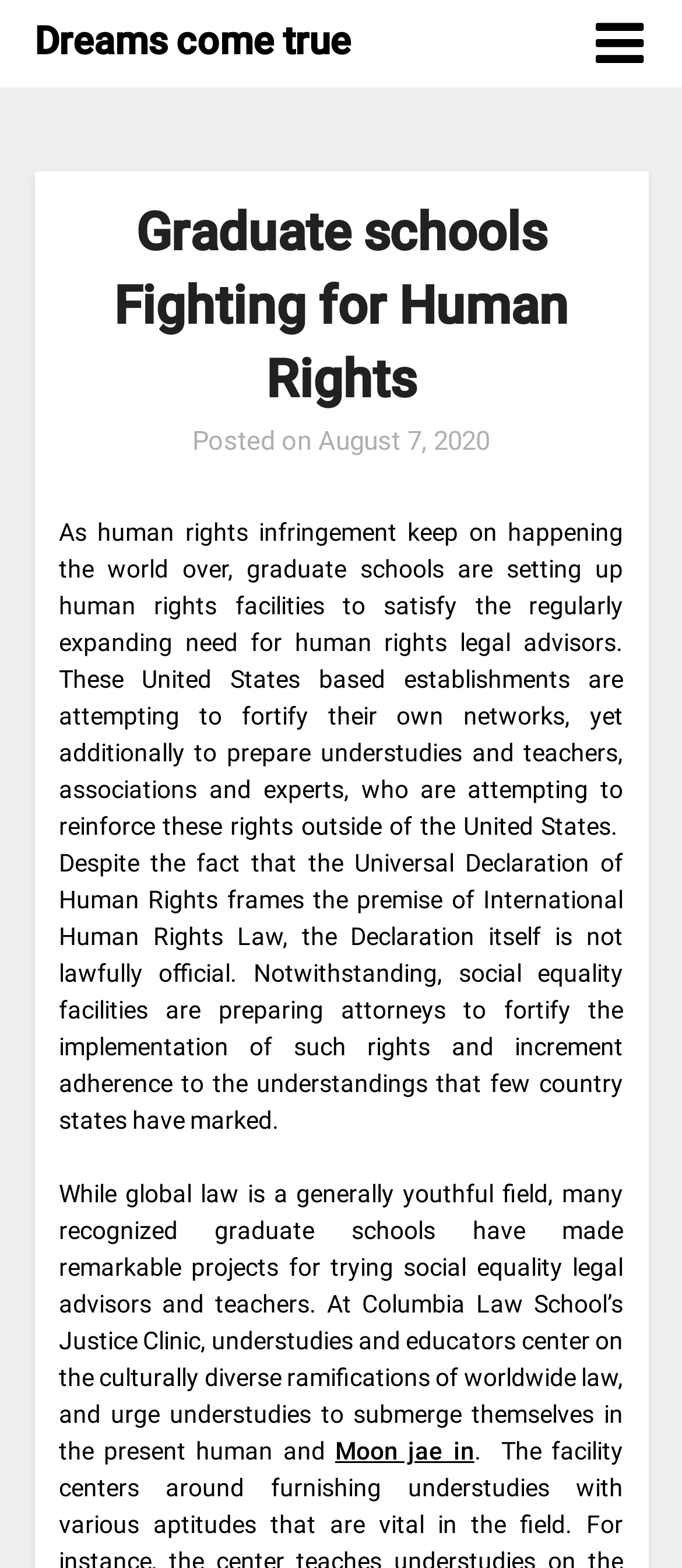Detail the features and information presented on the webpage.

The webpage appears to be an article or blog post about graduate schools fighting for human rights. At the top, there is a header section with the title "Graduate schools Fighting for Human Rights – Dreams come true". Below the title, there is a link with a brief description "Dreams come true". 

On the left side of the page, there is a navigation menu or a list of links, indicated by the icon "\uf0c9". 

The main content of the page is divided into several sections. The first section starts with a heading "Graduate schools Fighting for Human Rights" and is followed by a paragraph of text that discusses how graduate schools are setting up human rights facilities to address the growing need for human rights lawyers. This section also includes a link to a specific date, "August 7, 2020", which may indicate the publication date of the article.

Below this section, there is a longer paragraph of text that explains the role of social equality facilities in preparing lawyers to strengthen the implementation of human rights. This section is followed by another paragraph that discusses the programs offered by recognized graduate schools, such as Columbia Law School’s Justice Clinic, to train social equality lawyers and teachers.

At the bottom of the page, there is a link to a person named "Moon jae in", which may be a reference to an expert or a relevant figure in the field of human rights.